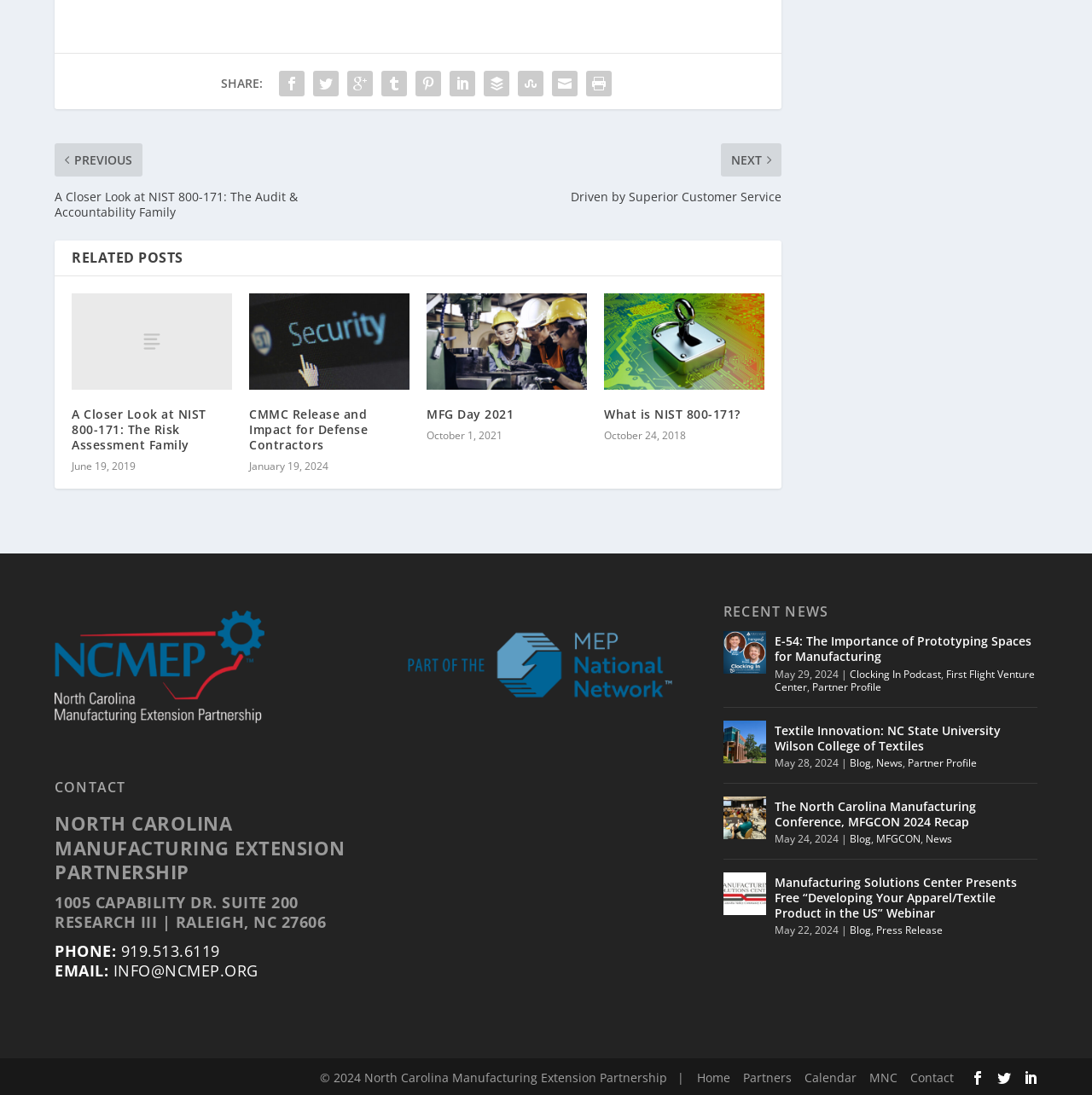What is the topic of the 'E-54' post?
Please give a detailed answer to the question using the information shown in the image.

The topic of the 'E-54' post can be found in the link 'E-54: The Importance of Prototyping Spaces for Manufacturing' located in the 'RECENT NEWS' section.